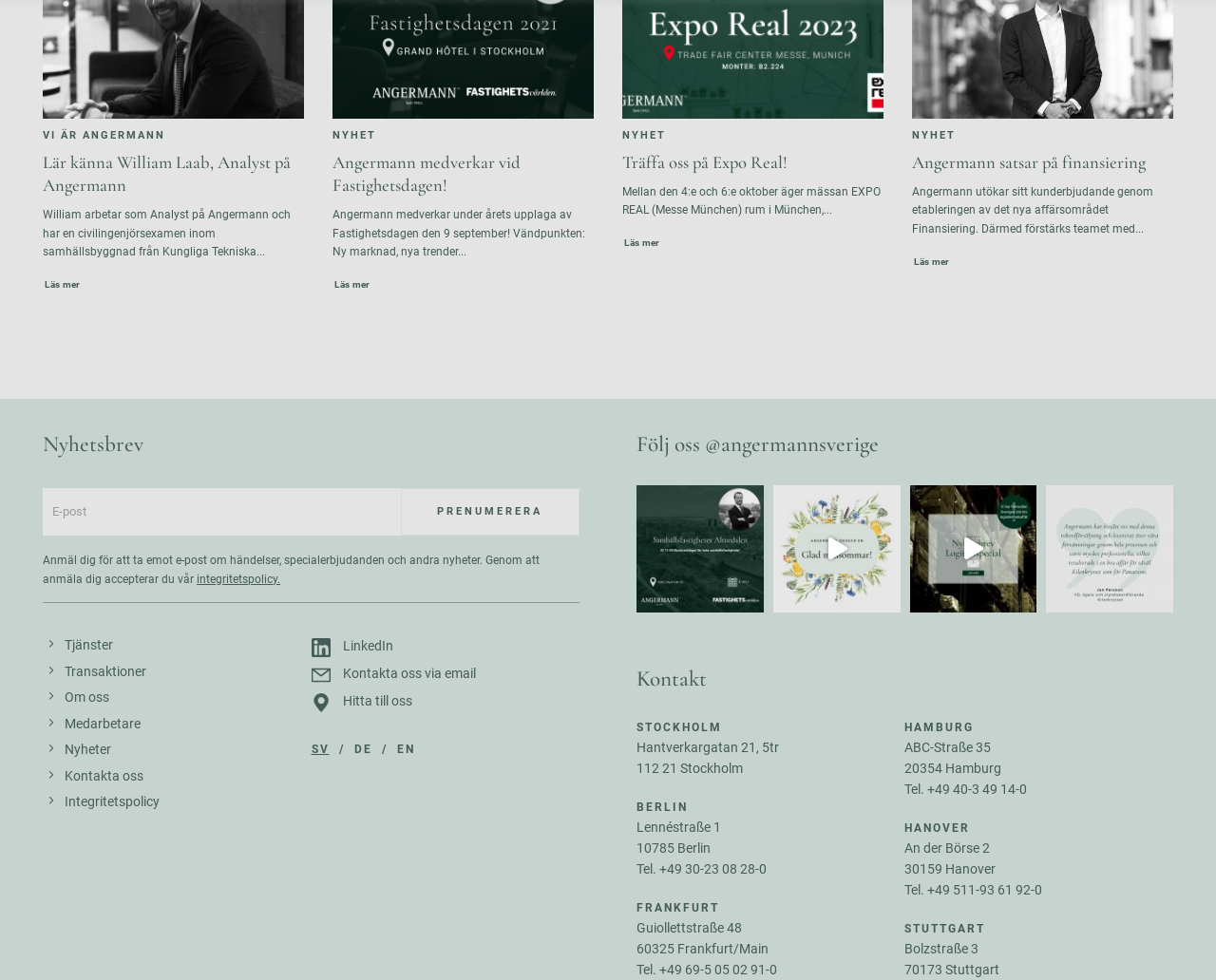Can you find the bounding box coordinates for the UI element given this description: "Kontakta oss"? Provide the coordinates as four float numbers between 0 and 1: [left, top, right, bottom].

[0.035, 0.781, 0.256, 0.808]